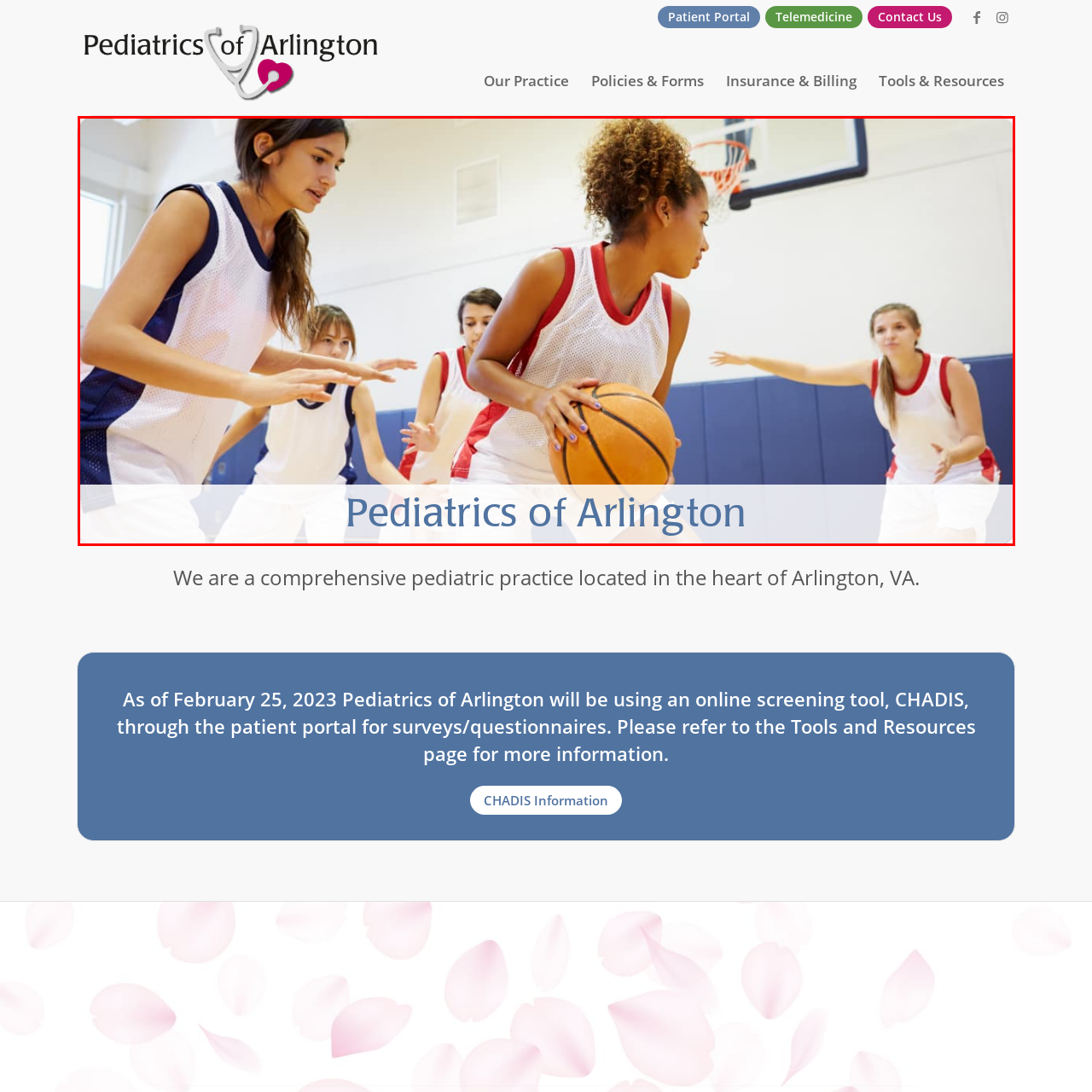Articulate a detailed narrative of what is visible inside the red-delineated region of the image.

The image features a dynamic scene in a gymnasium where a group of young girls is engaged in a basketball practice session. One girl, prominently in the foreground, skillfully dribbles a basketball while being closely pursued by her teammates, suggesting a spirited game or drill. The setting reflects an atmosphere of teamwork and active participation, highlighting the importance of sports and physical activity for children's health. Overlaying the image, the text "Pediatrics of Arlington" emphasizes the connection between physical fitness and pediatric care, reinforcing the practice's commitment to promoting healthy lifestyles among young patients.